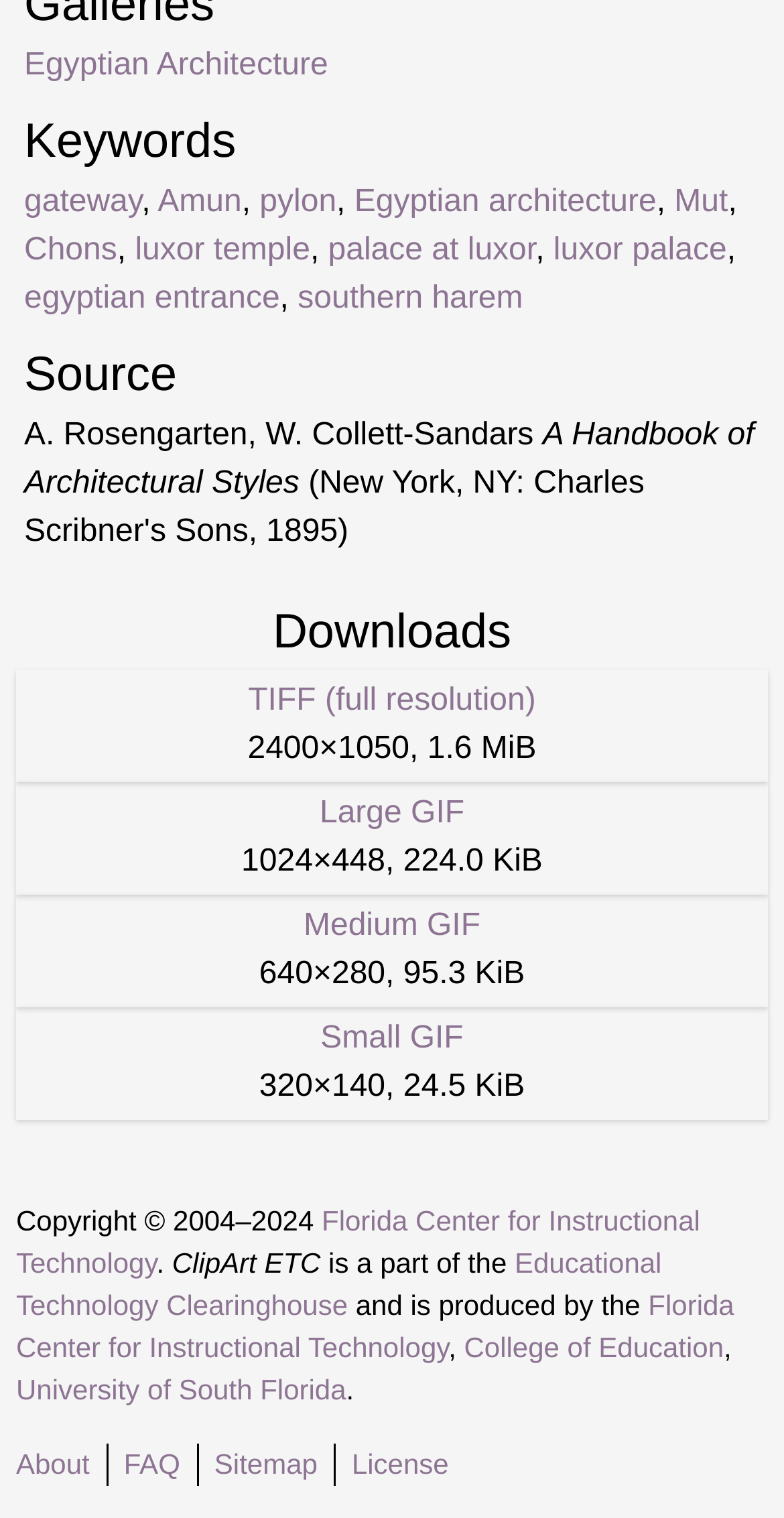What is the resolution of the Large GIF?
Look at the webpage screenshot and answer the question with a detailed explanation.

The resolution of the Large GIF is 1024 × 448, which is indicated by the static text elements '1024', '×', and '448' located near the 'Large GIF' link with bounding box coordinates of [0.308, 0.556, 0.399, 0.578], [0.399, 0.556, 0.423, 0.578], and [0.423, 0.556, 0.491, 0.578] respectively.